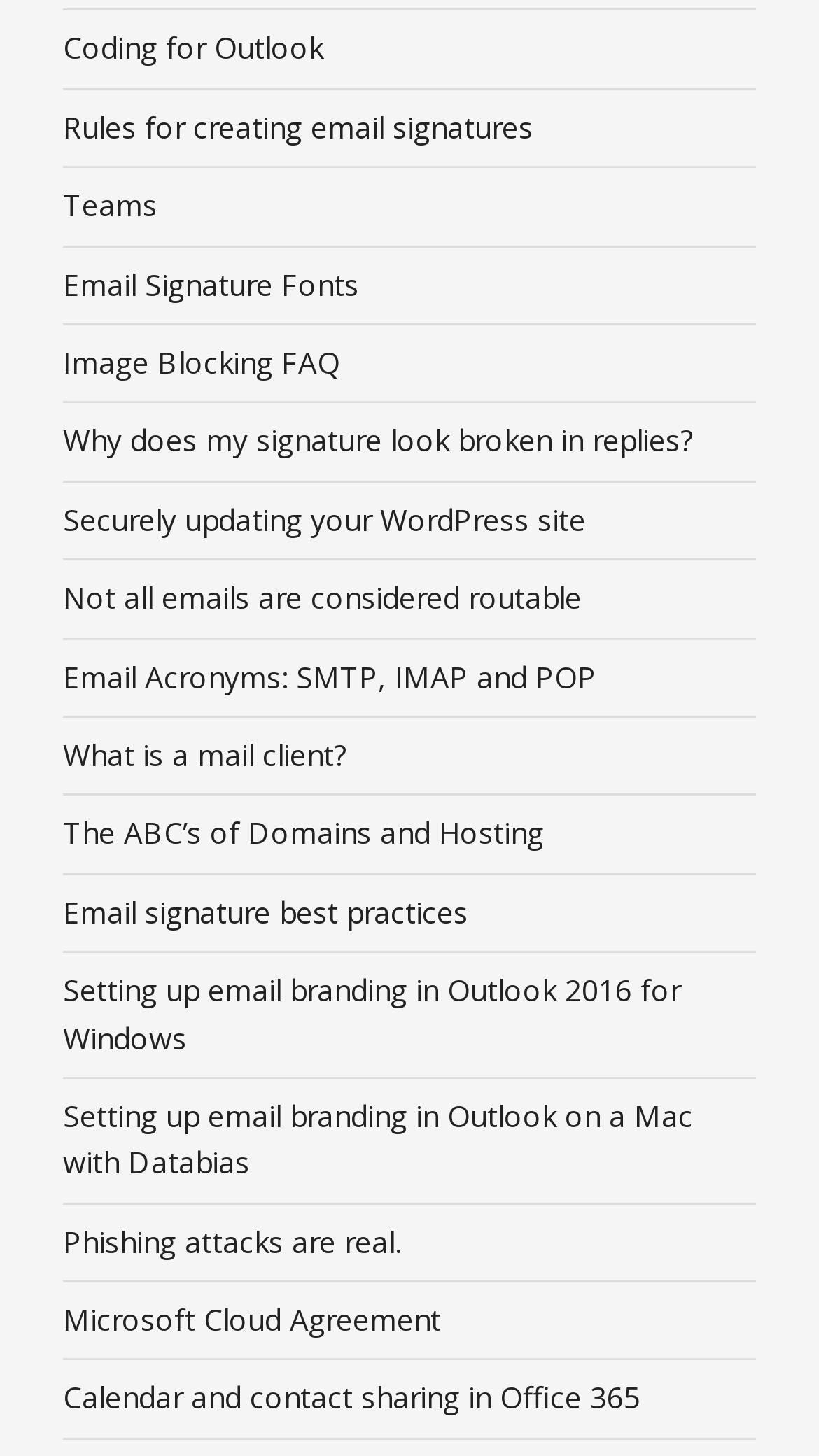Examine the screenshot and answer the question in as much detail as possible: What is the main topic of the webpage?

Based on the links provided on the webpage, it appears that the main topic is related to email, including email signatures, email clients, and email-related acronyms.